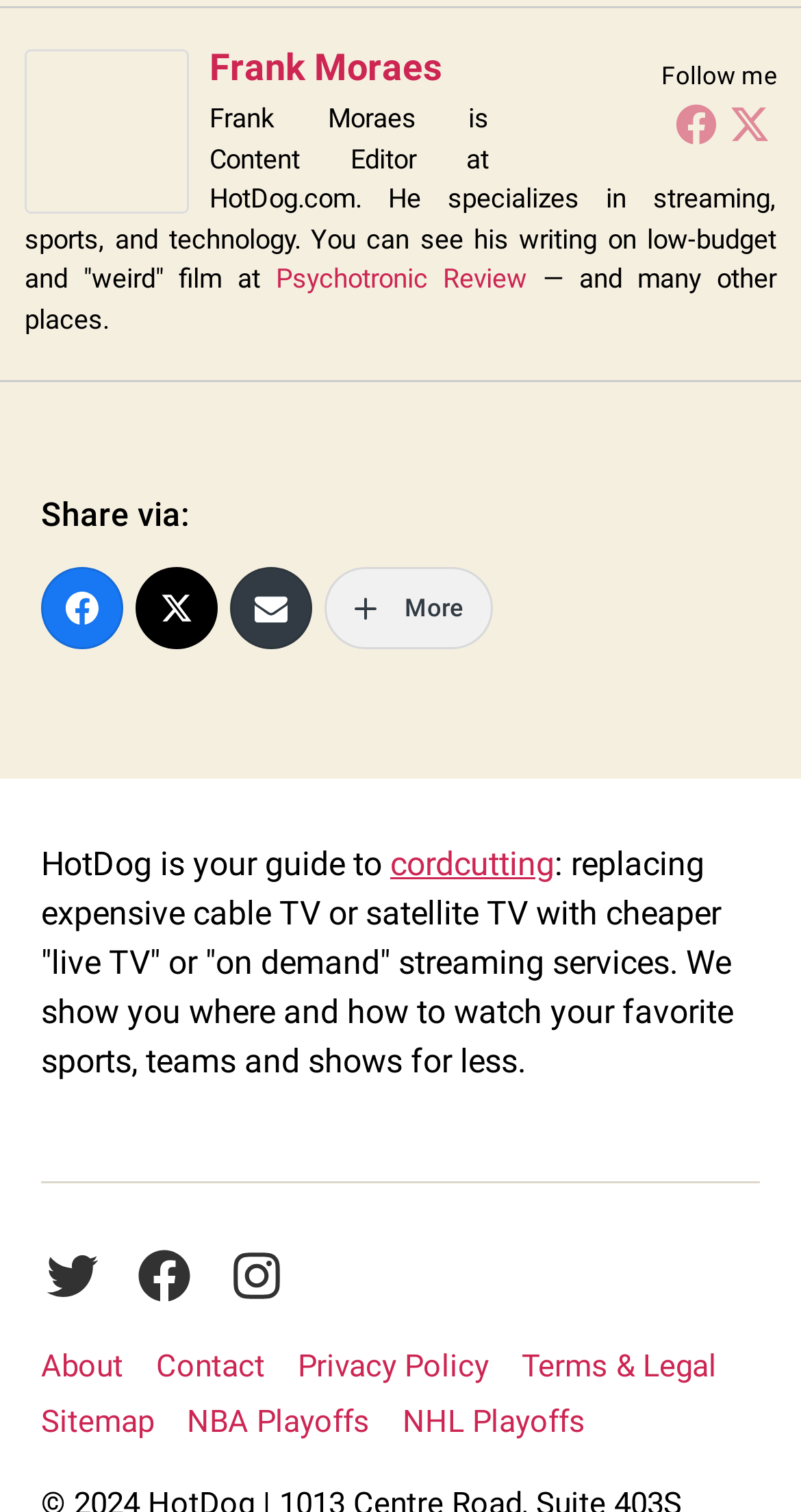Can you specify the bounding box coordinates of the area that needs to be clicked to fulfill the following instruction: "Check out the NBA Playoffs"?

[0.233, 0.927, 0.462, 0.952]